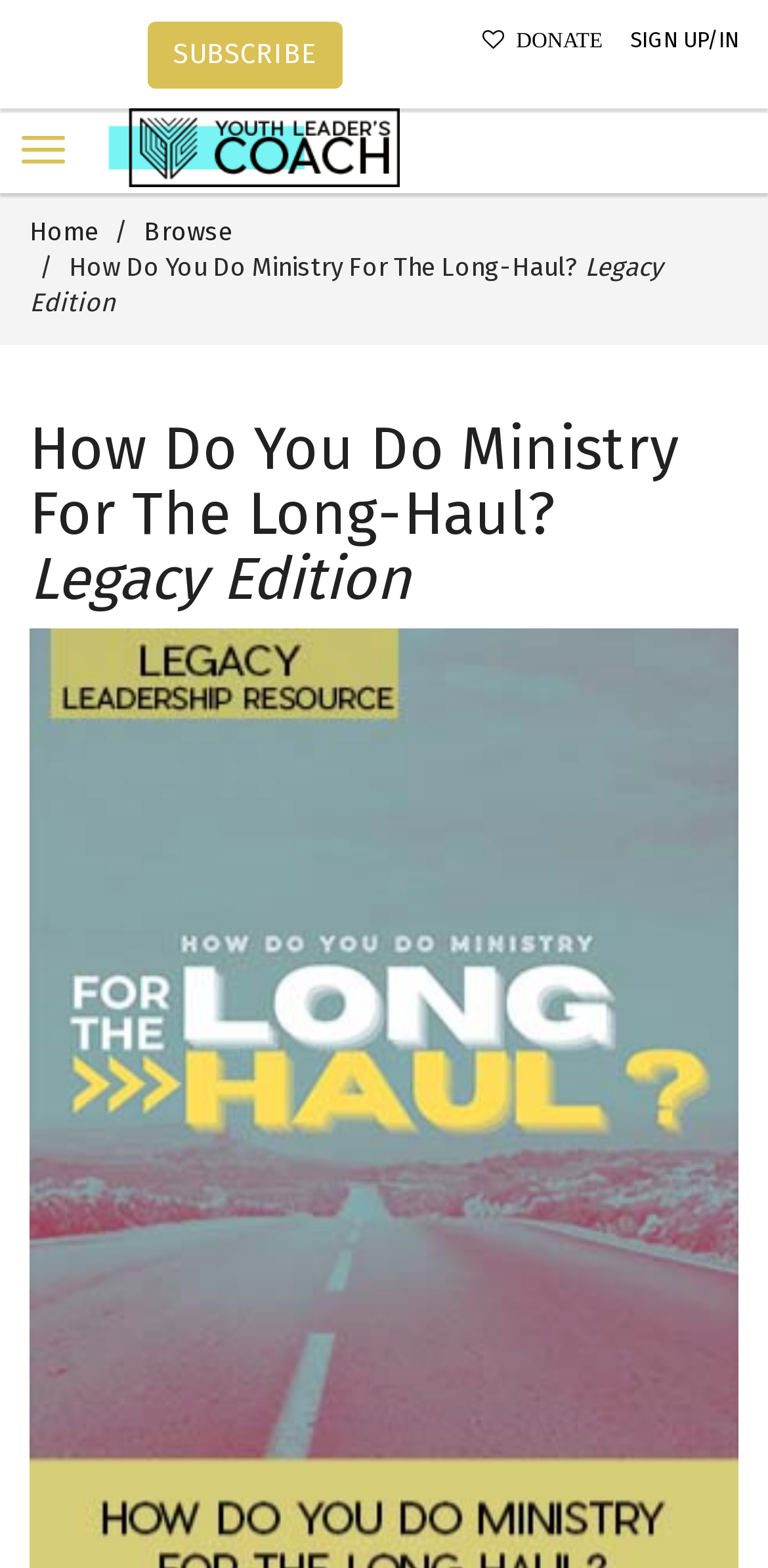Identify and provide the bounding box for the element described by: "SUBSCRIBE".

[0.192, 0.014, 0.446, 0.057]